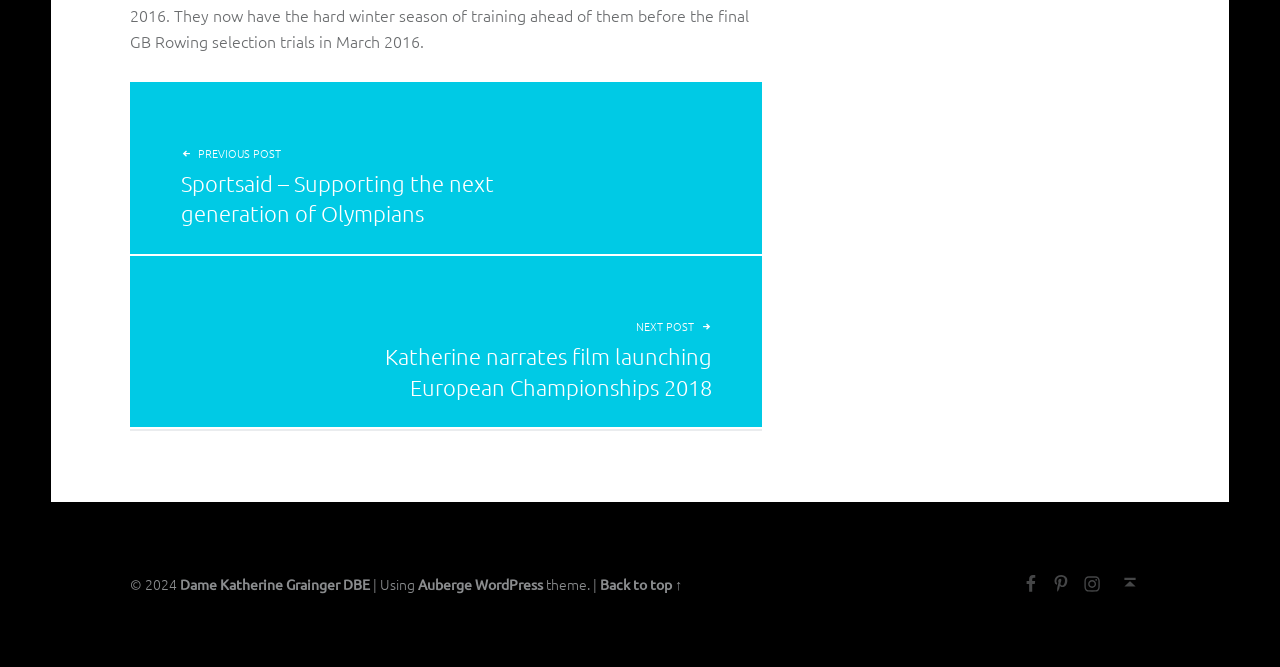Please give a succinct answer using a single word or phrase:
What is the theme of this website?

Auberge